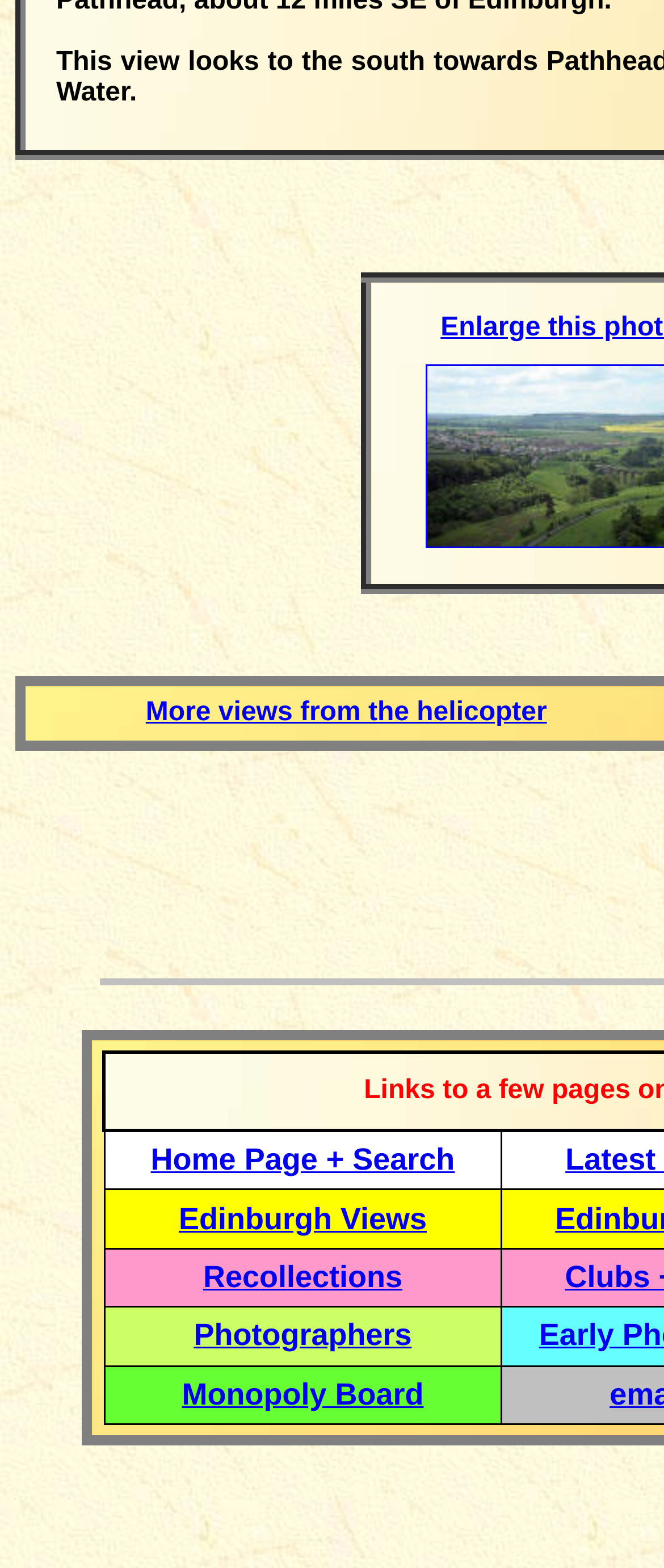Find the bounding box of the UI element described as: "More views from the helicopter". The bounding box coordinates should be given as four float values between 0 and 1, i.e., [left, top, right, bottom].

[0.22, 0.445, 0.824, 0.464]